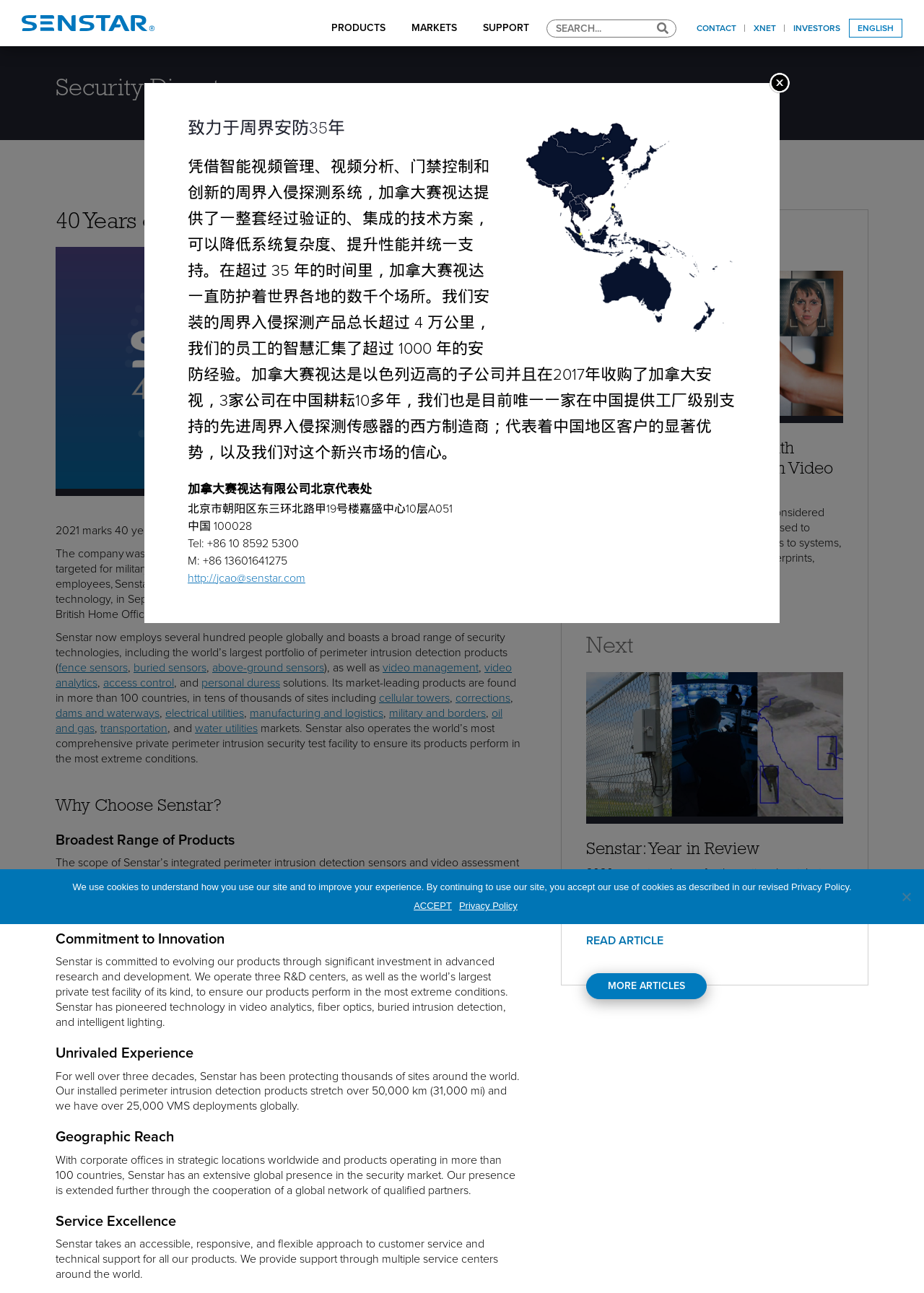Answer this question using a single word or a brief phrase:
What is the purpose of Senstar's products?

Physical security